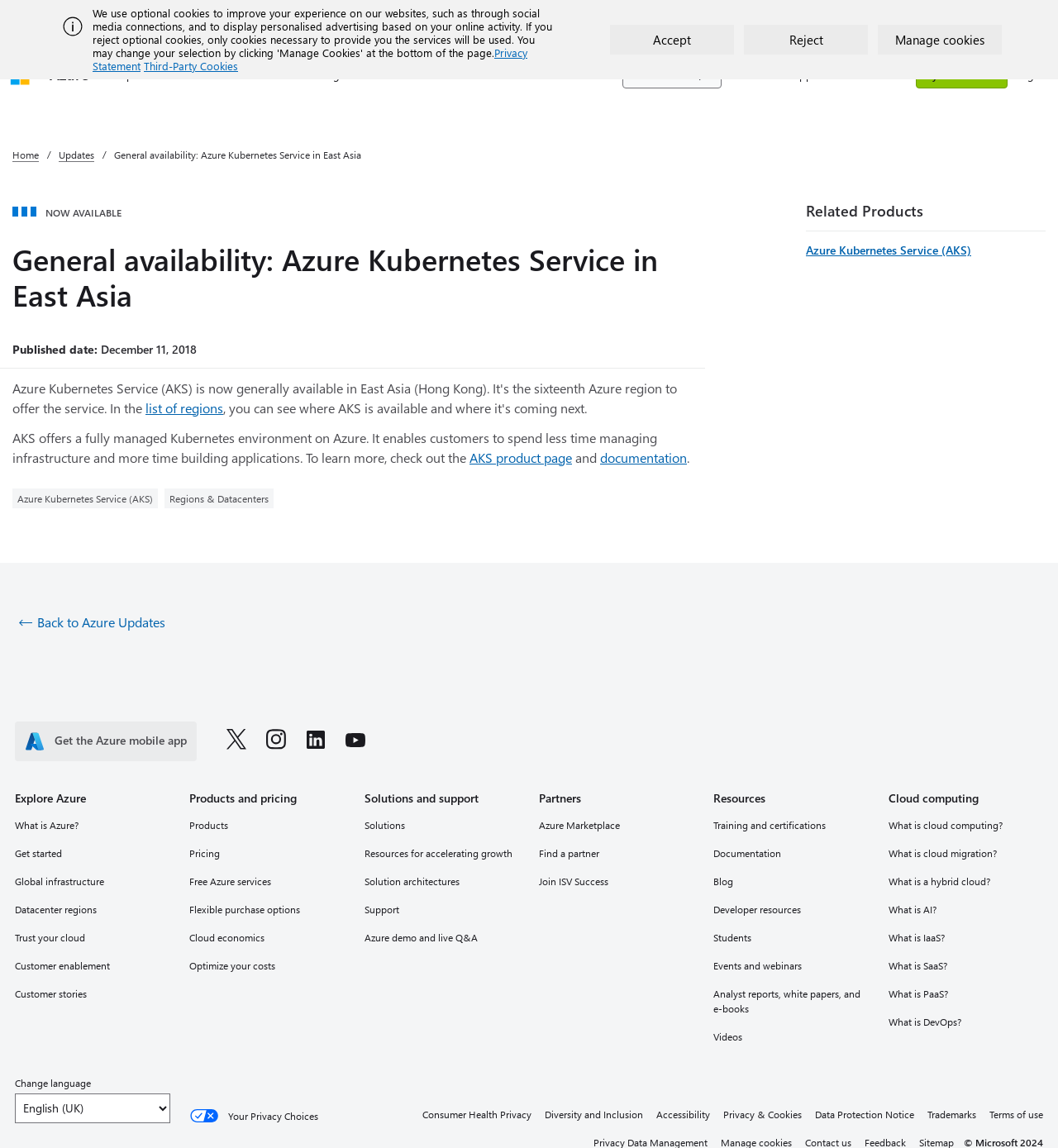Locate the bounding box coordinates of the area where you should click to accomplish the instruction: "Check the list of regions".

[0.138, 0.347, 0.211, 0.363]